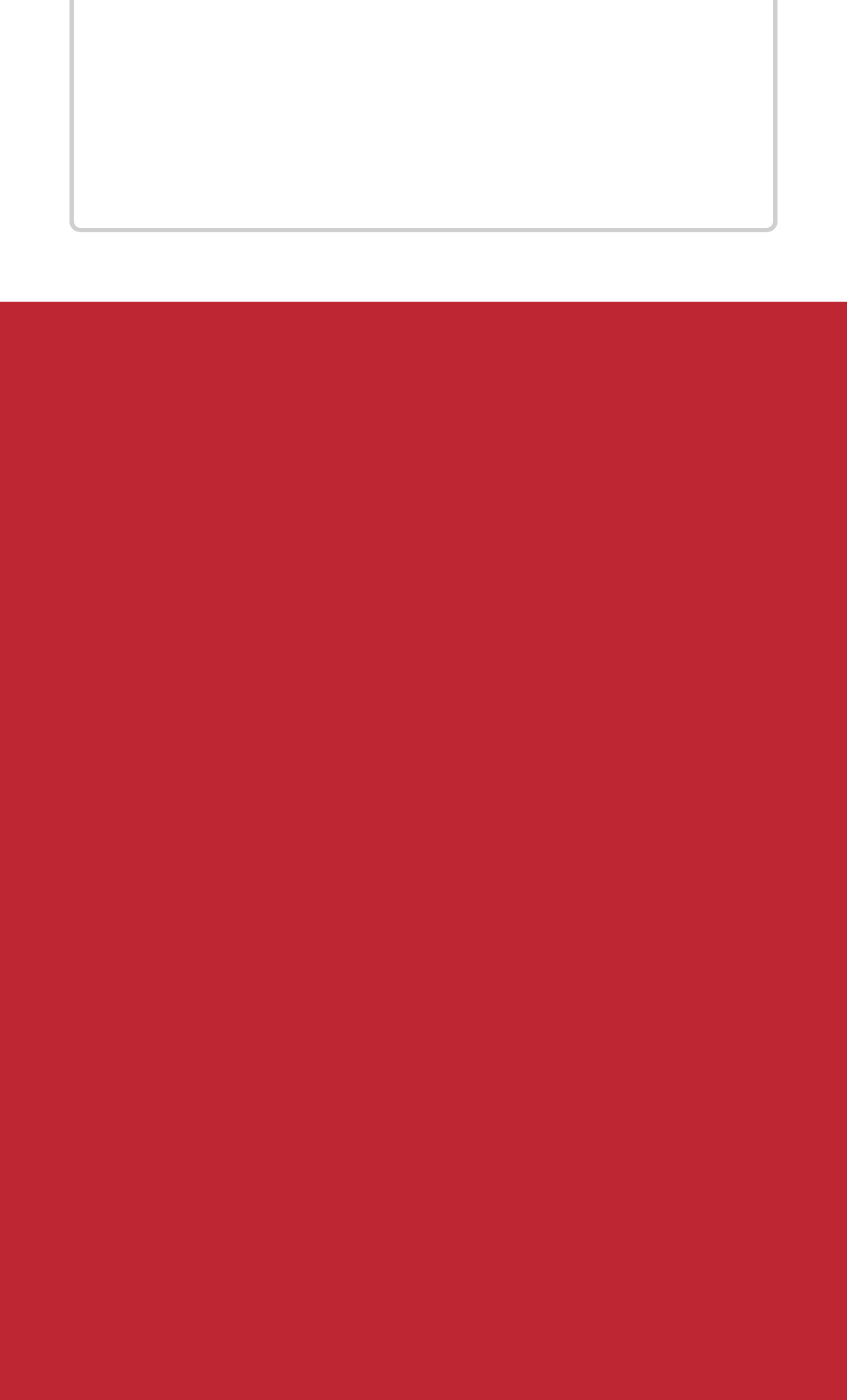What is the phone number on the webpage?
Refer to the screenshot and respond with a concise word or phrase.

+91 73059 46717